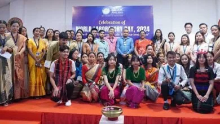What do the participants' attire reflect?
Refer to the image and give a detailed answer to the question.

The diverse group of students and faculty members are seen proudly posing together, showcasing their cultural attire, which suggests that their clothing reflects the rich heritage of the region they belong to.